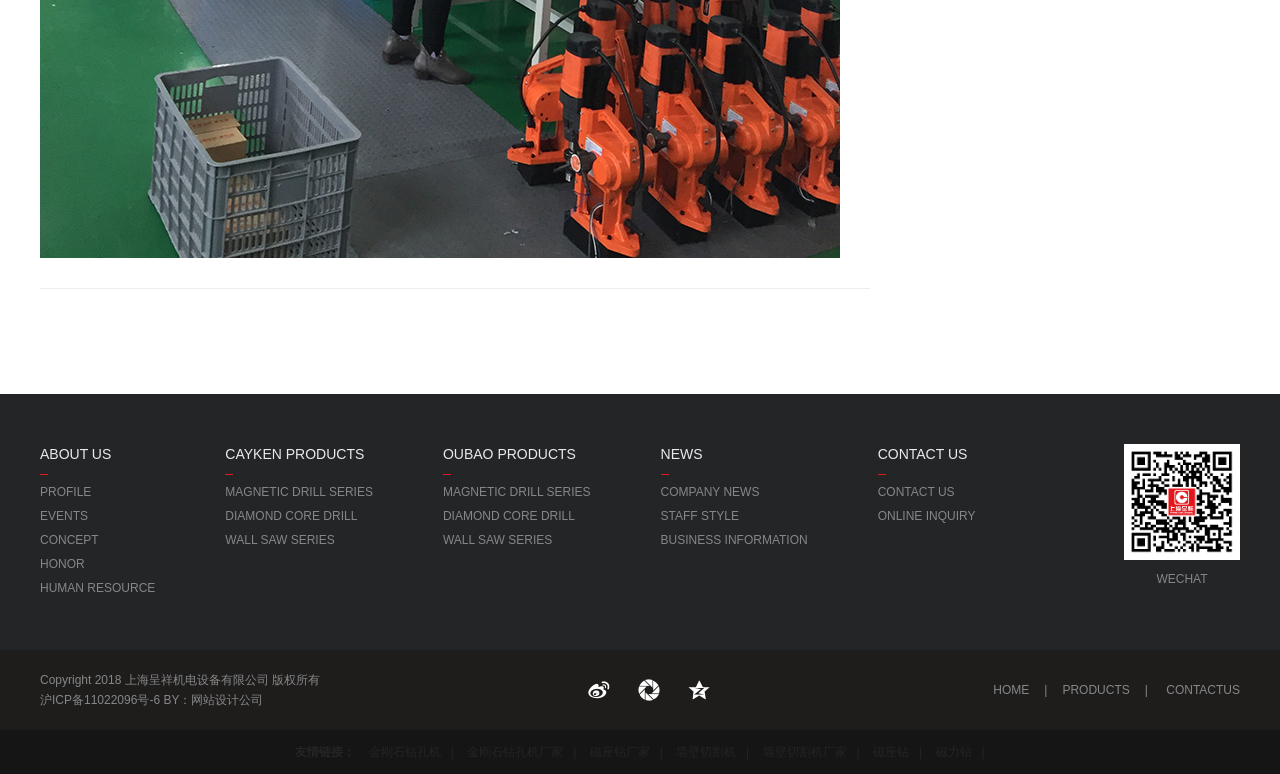Refer to the image and offer a detailed explanation in response to the question: How many social media links are there at the bottom of the webpage?

I counted the number of social media links at the bottom of the webpage, which are '', '', and ''. Therefore, there are 3 social media links.